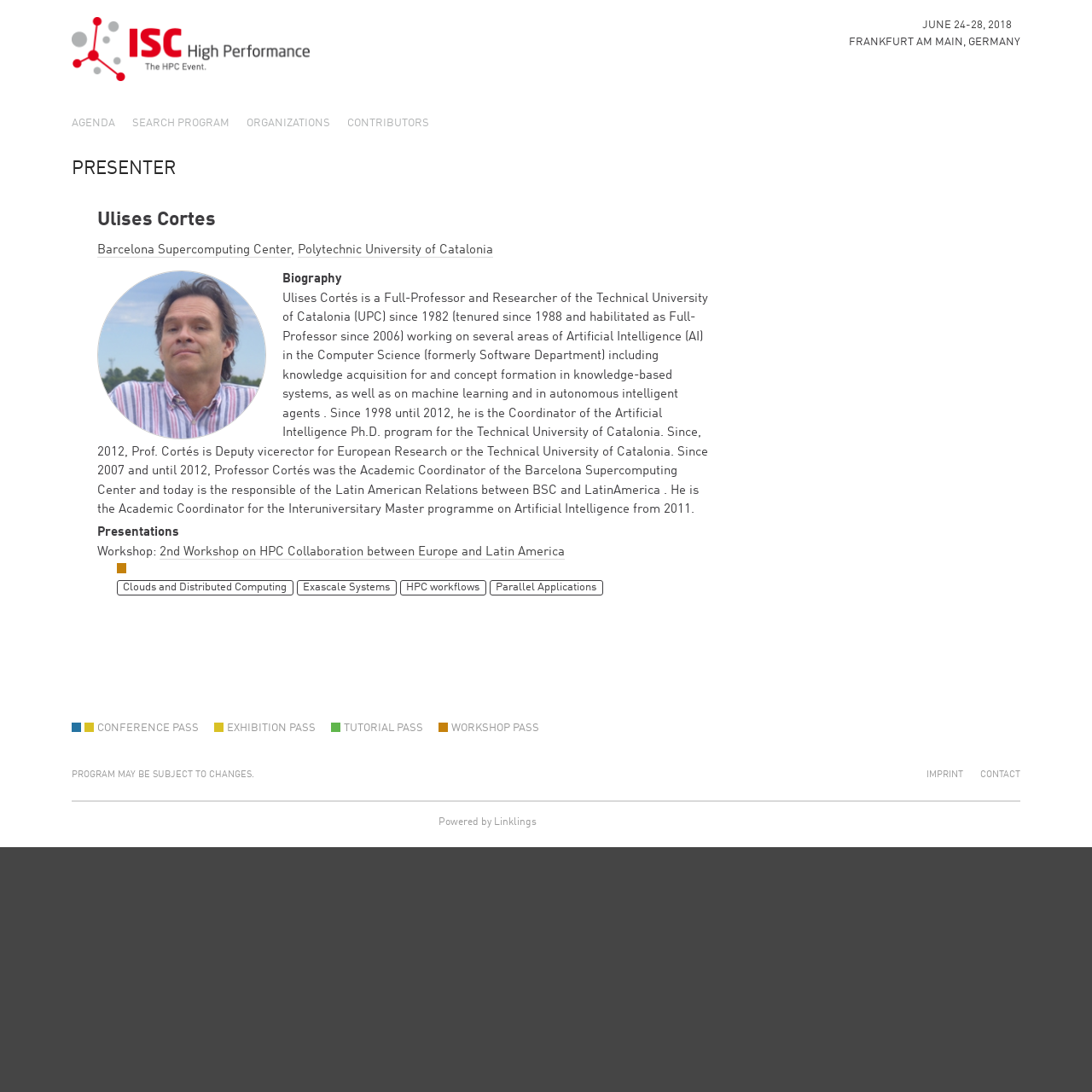Provide the bounding box coordinates of the section that needs to be clicked to accomplish the following instruction: "view the AGENDA."

[0.066, 0.098, 0.105, 0.129]